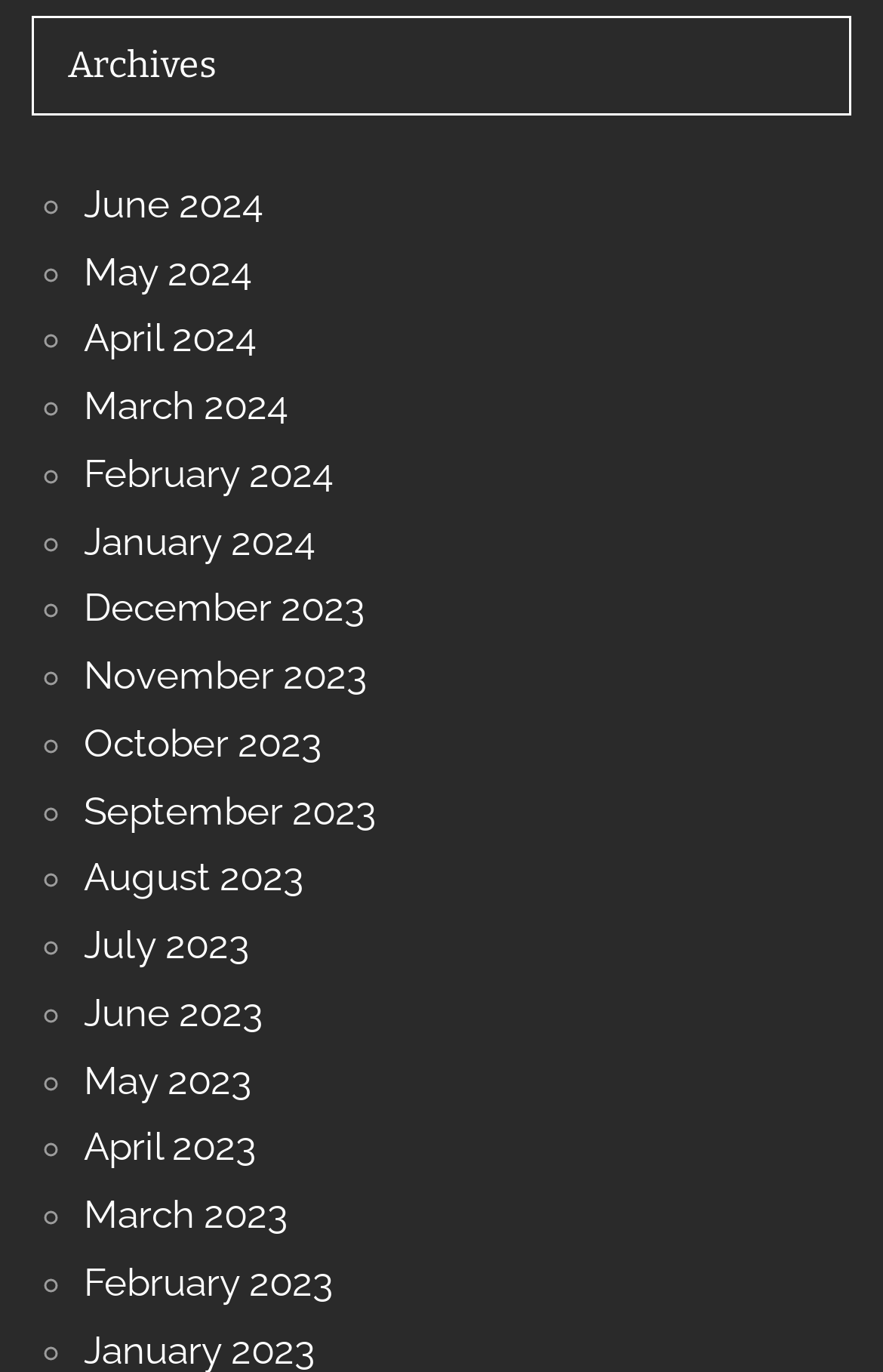Find the bounding box coordinates of the element to click in order to complete the given instruction: "view archives for August 2023."

[0.095, 0.623, 0.343, 0.656]